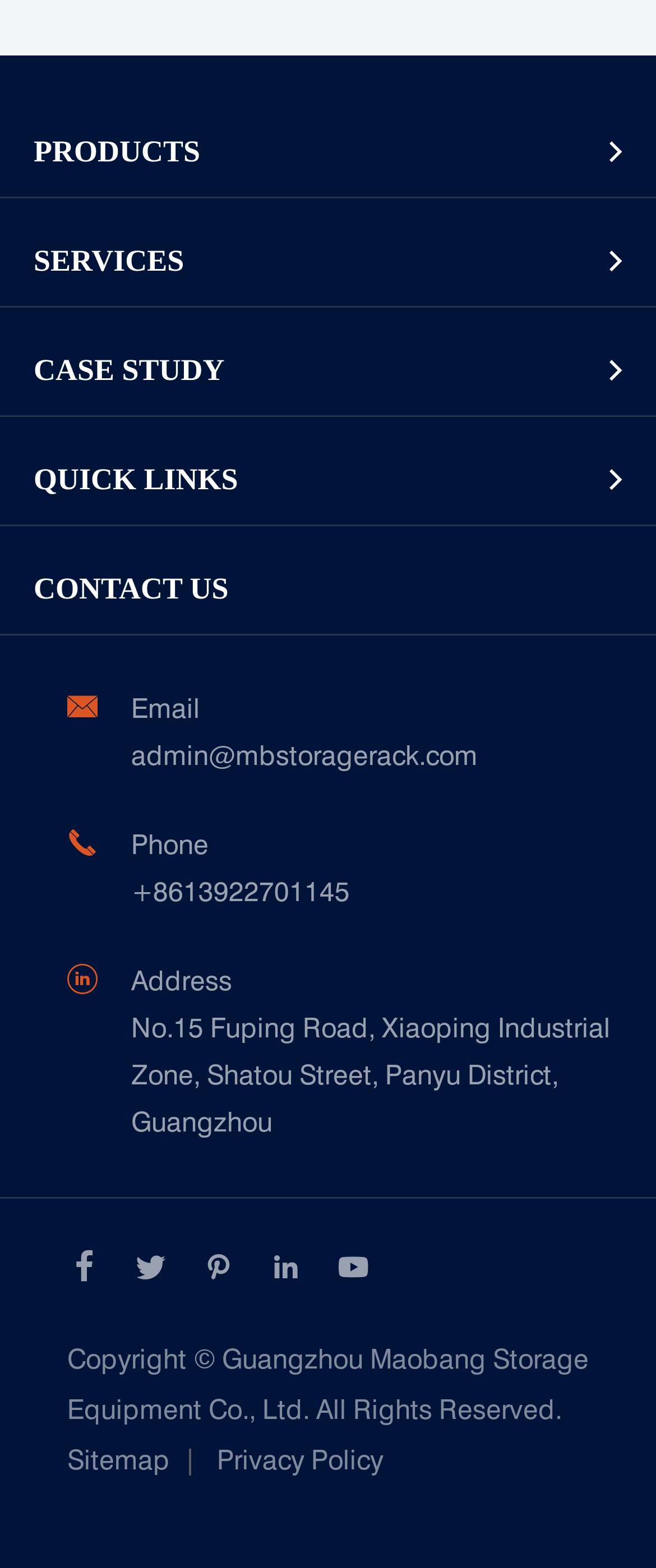What is the purpose of the 'Racking Inspection & Maintenance' service?
Based on the image, answer the question with a single word or brief phrase.

To inspect and maintain racks